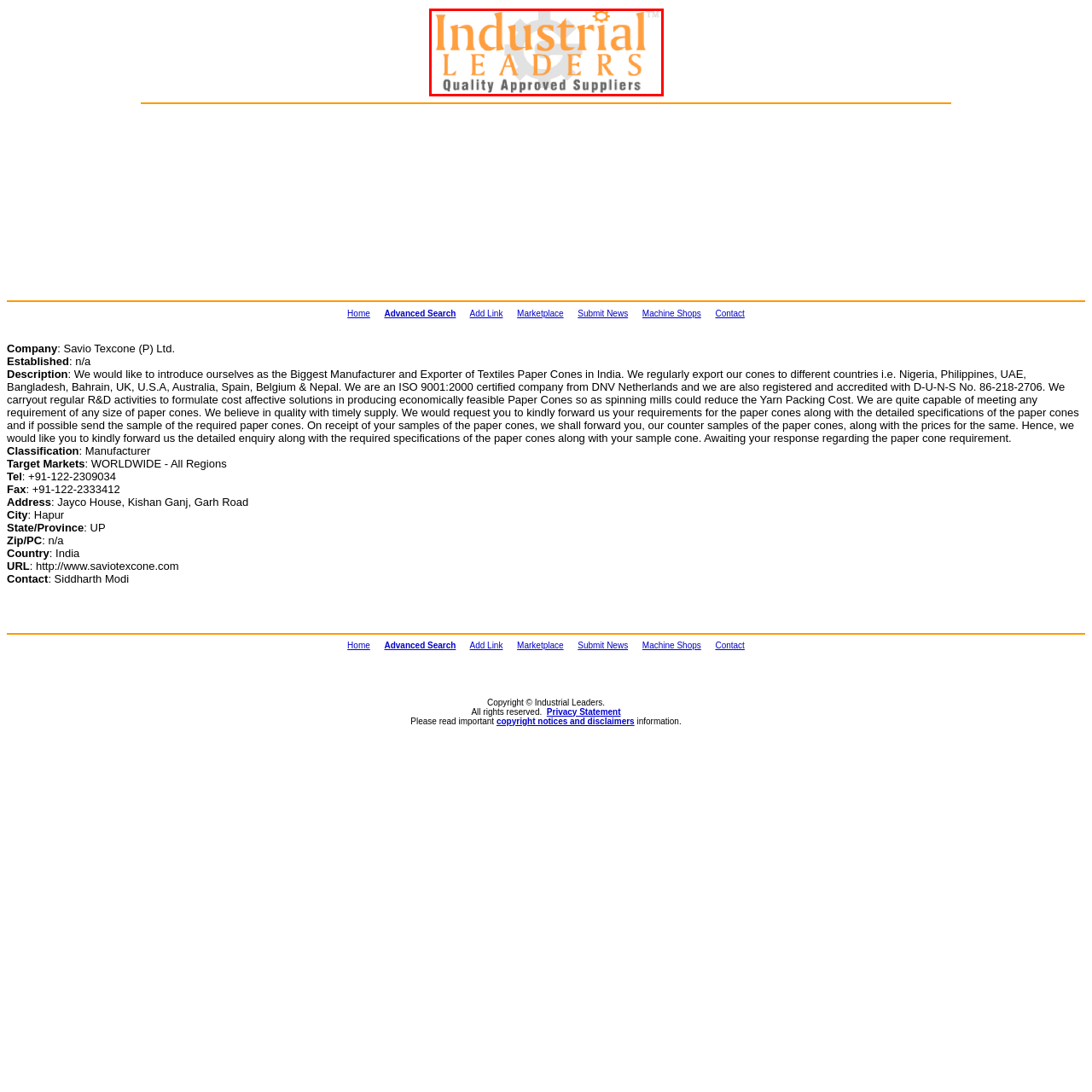What is the purpose of the company?
Please analyze the segment of the image inside the red bounding box and respond with a single word or phrase.

Connect businesses with suppliers